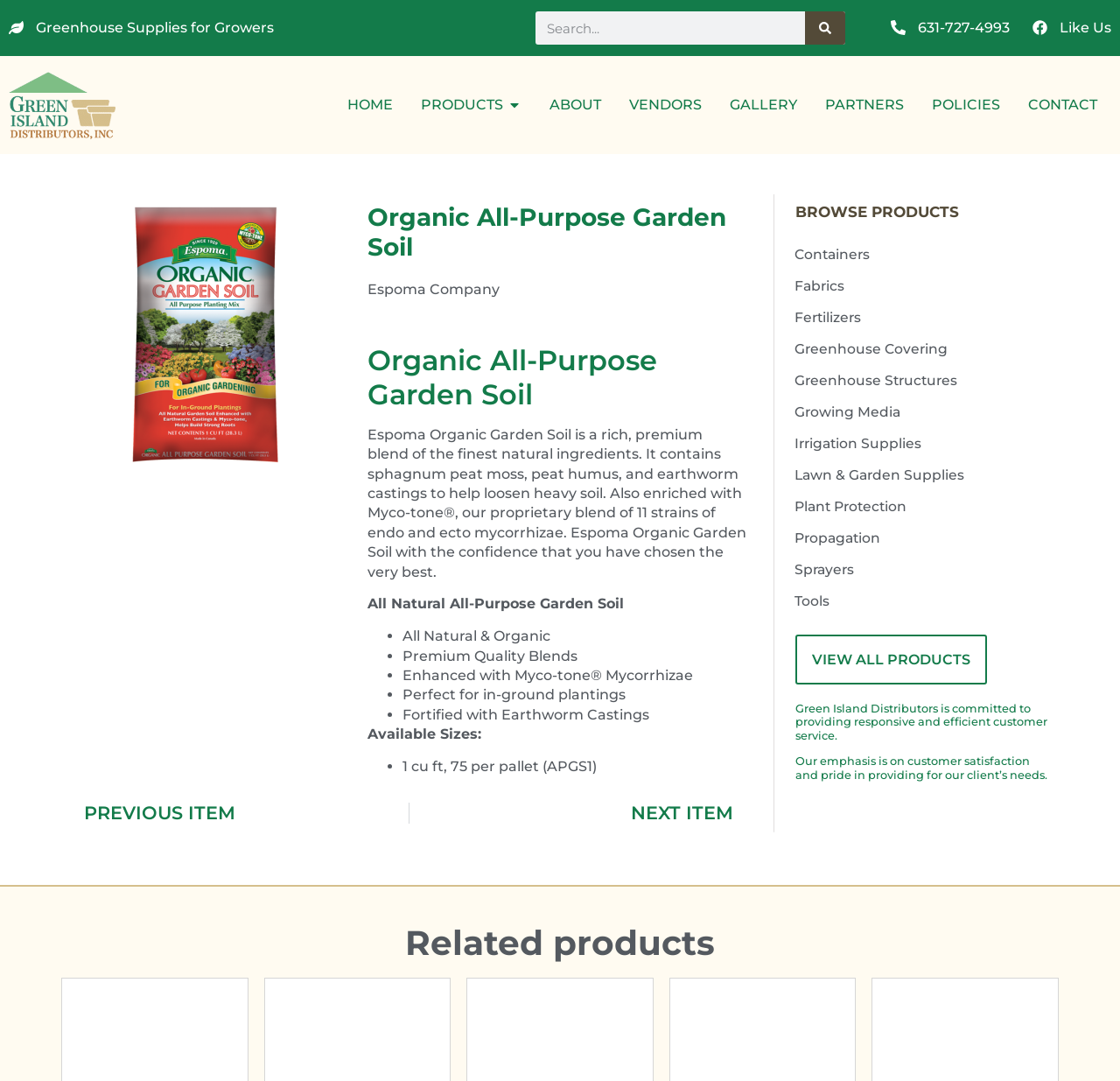Determine the bounding box coordinates of the region that needs to be clicked to achieve the task: "Click on the menu".

[0.197, 0.081, 0.992, 0.114]